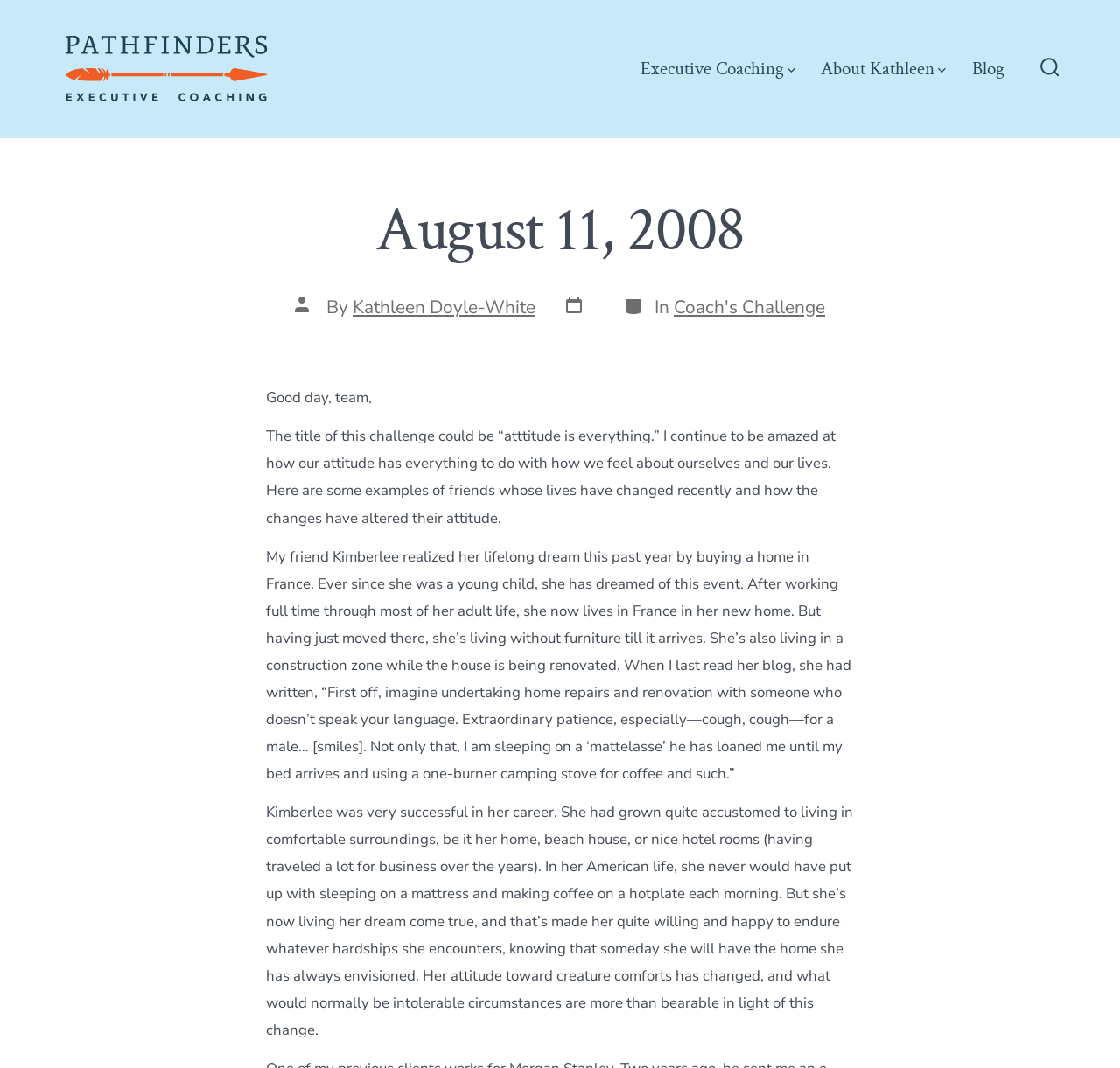Generate a comprehensive description of the contents of the webpage.

This webpage appears to be a blog post from August 11, 2008. At the top right corner, there is a search toggle button with a small image next to it. On the top left, there is a link with no descriptive text. Below it, there is a horizontal navigation menu with three links: "Executive Coaching", "About Kathleen", and "Blog". Each of these links has a small image next to it.

The main content of the blog post is below the navigation menu. It starts with a header that displays the date "August 11, 2008". Below the header, there is information about the post author, including a link to "Kathleen Doyle-White". The post date is also mentioned, along with categories and a link to "Coach's Challenge".

The blog post itself is a reflective article that discusses the importance of attitude in shaping one's life. It begins with a greeting and then shares stories of friends who have undergone significant life changes, including a friend named Kimberlee who has moved to France to live her lifelong dream. The article describes Kimberlee's experiences, including living without furniture and dealing with construction renovations, but notes that her positive attitude towards her new life has made these challenges bearable.